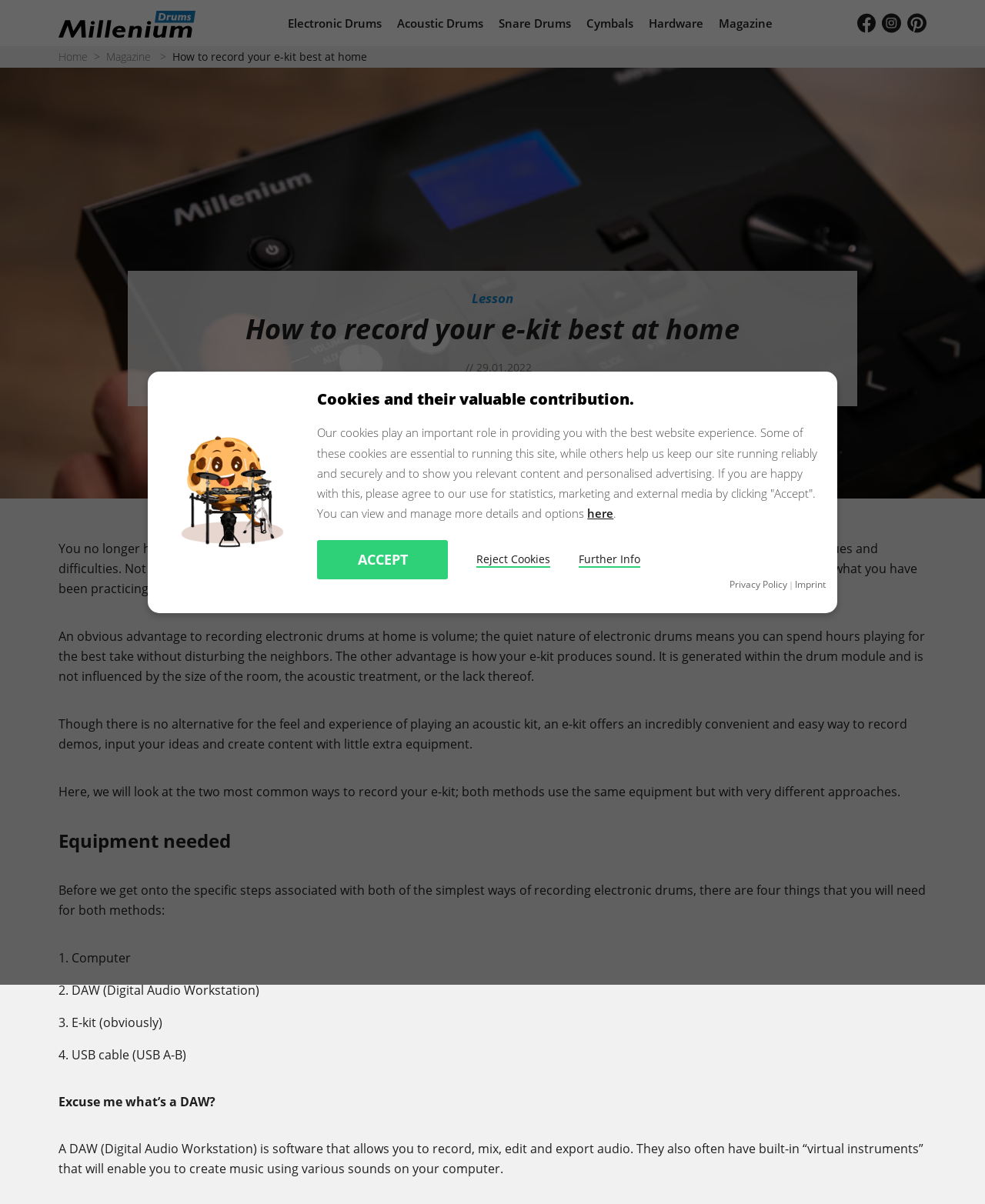Pinpoint the bounding box coordinates of the element you need to click to execute the following instruction: "Click the 'Millenium Logo' link". The bounding box should be represented by four float numbers between 0 and 1, in the format [left, top, right, bottom].

[0.059, 0.009, 0.198, 0.029]